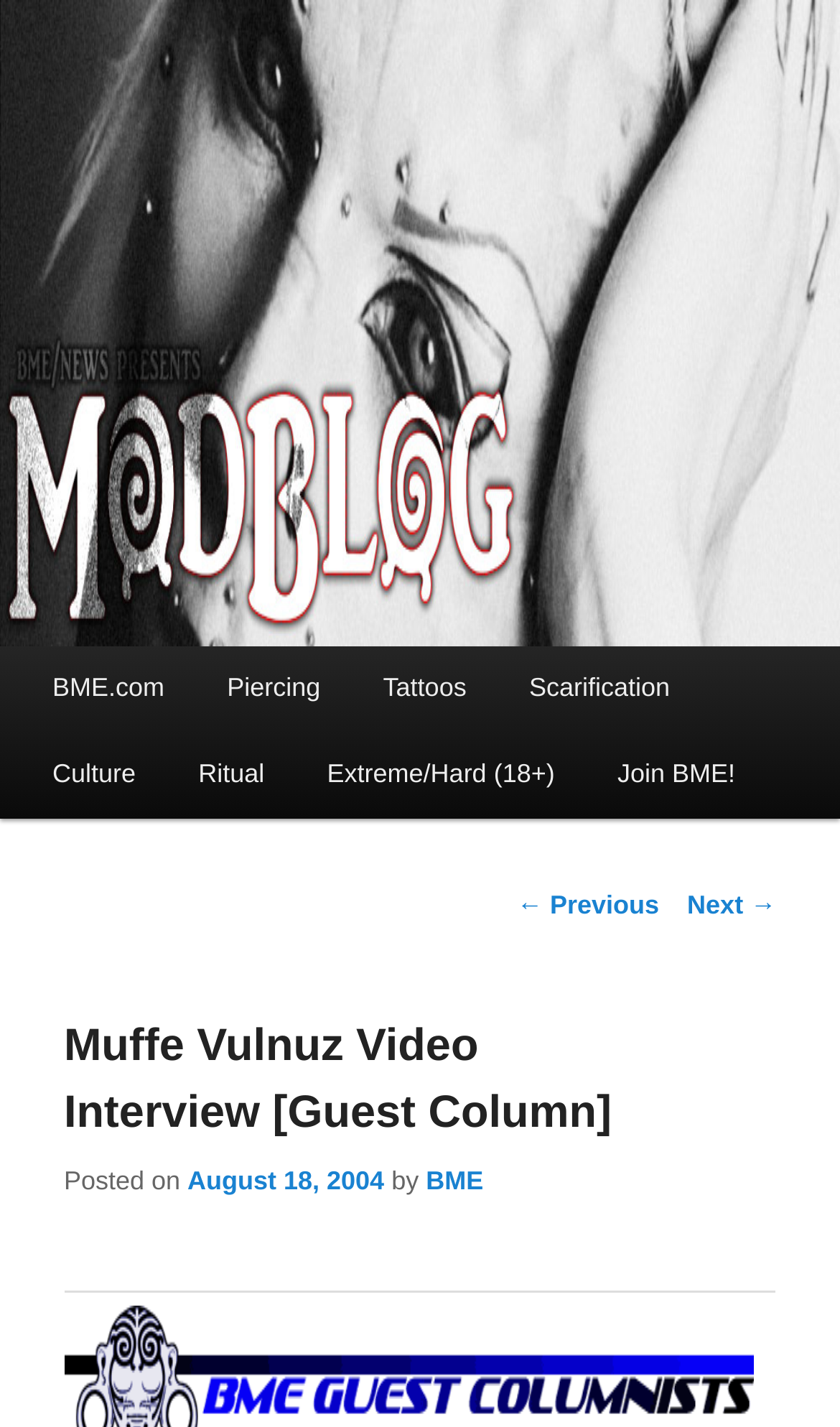Construct a comprehensive description capturing every detail on the webpage.

The webpage is about a video interview with Muffe Vulnuz, a guest columnist, on the topic of body extremes. At the top of the page, there is a main menu with links to various sections, including piercing, tattoos, scarification, culture, ritual, and extreme/hard content. Below the main menu, there is a header section with a title "Muffe Vulnuz Video Interview [Guest Column]".

To the left of the header, there is a section with links to navigate through posts, including "Previous" and "Next" links. Below the header, there is a section with information about the post, including the date "August 18, 2004" and the author "BME". The post content is not explicitly described in the accessibility tree, but it likely contains the video interview with Muffe Vulnuz.

On the top-left corner of the page, there are links to skip to primary and secondary content, as well as a link to the BME.com website. The overall layout of the page is organized, with clear headings and concise text.